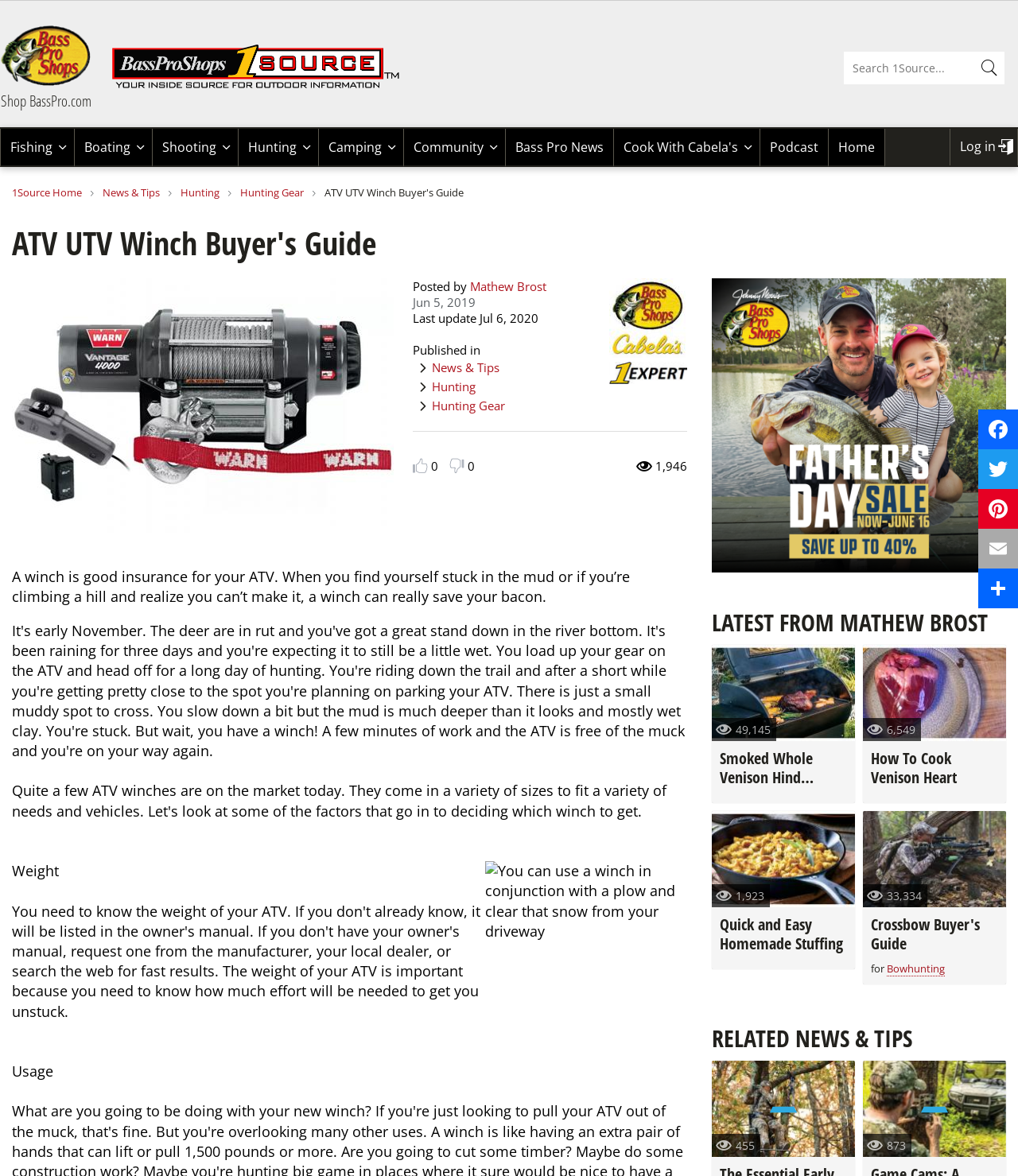Determine the bounding box coordinates of the UI element described by: "parent_node: Braggin' Board aria-label="Open submenu"".

[0.648, 0.101, 0.688, 0.135]